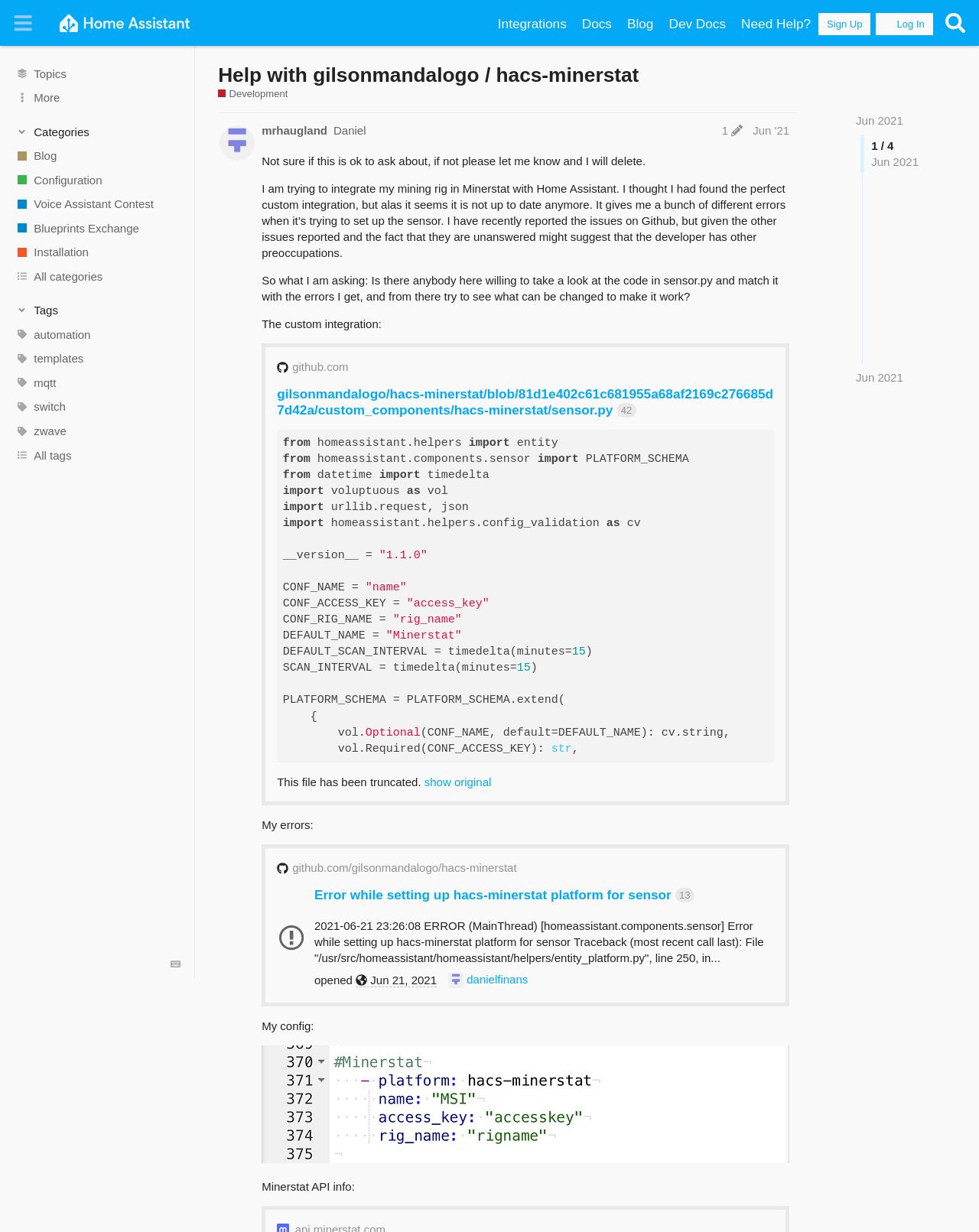Explain the webpage's design and content in an elaborate manner.

This webpage appears to be a discussion forum or community page, specifically focused on Home Assistant, a home automation platform. At the top of the page, there is a header section with a logo, navigation links, and a search button. Below the header, there is a sidebar on the left with various links and categories, including "Blog", "Configuration", and "All categories".

The main content area of the page is divided into two sections. The top section has a heading "Help with gilsonmandalogo / hacs-minerstat" and a brief description of the topic. Below this, there is a post from a user asking for help with integrating their mining rig with Home Assistant. The post includes a detailed description of the issue and a request for assistance.

The post is followed by a code snippet from a file called "sensor.py" which appears to be related to the custom integration the user is trying to set up. The code snippet is formatted with line numbers and syntax highlighting.

On the right side of the page, there is a section with links to related topics, including "Development" and "Jun 2021", which suggests that the page is part of a larger discussion forum or community.

Overall, the page appears to be a technical discussion forum focused on Home Assistant and related topics, with users asking for help and sharing code snippets to resolve issues.